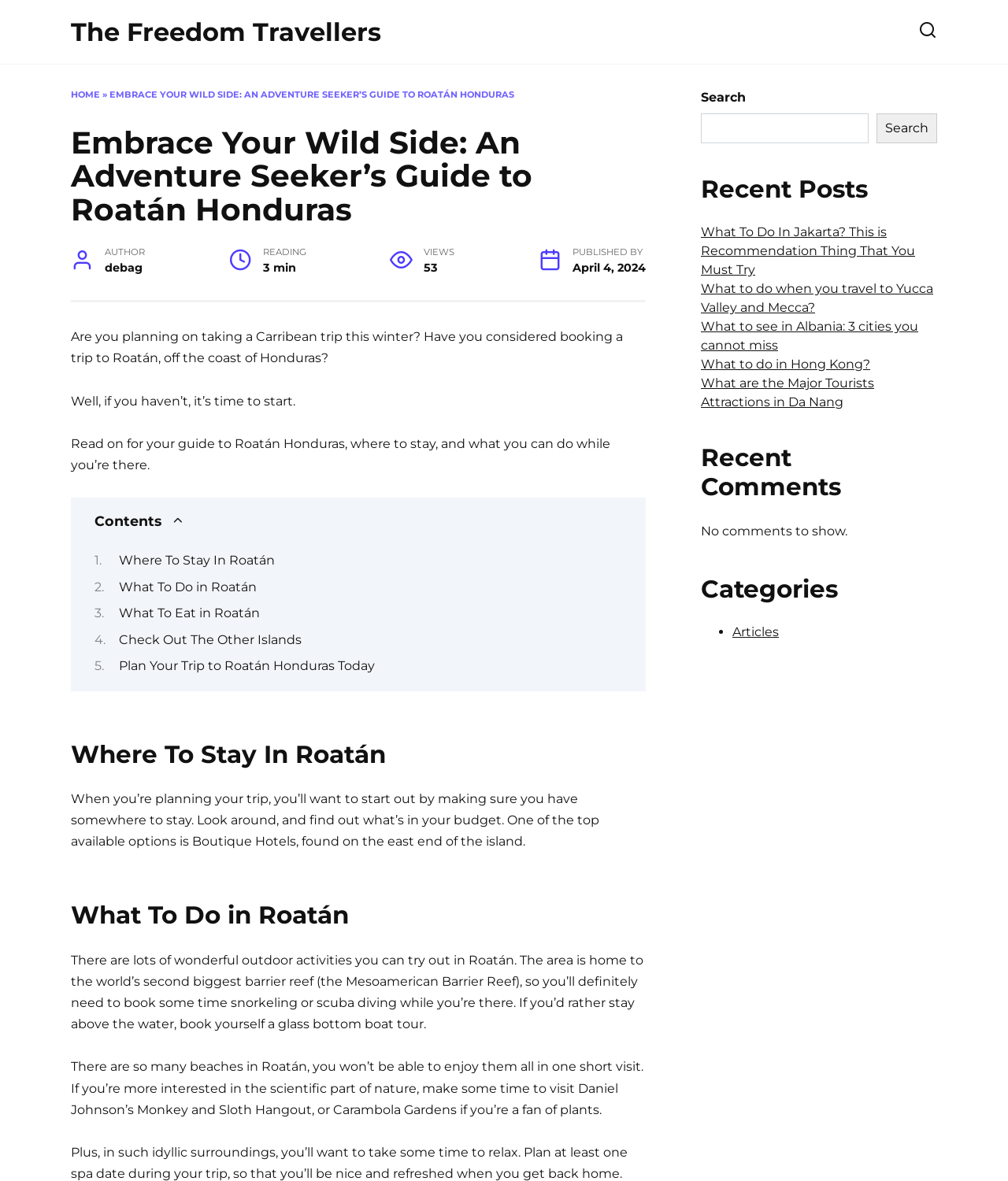Offer a meticulous description of the webpage's structure and content.

This webpage is an adventure guide to Roatán, Honduras, with a focus on planning a trip to the island. At the top, there is a navigation menu with links to "HOME" and "The Freedom Travellers". Below this, the title "Embrace Your Wild Side: An Adventure Seeker’s Guide to Roatán Honduras" is prominently displayed.

To the right of the title, there is information about the author, "debag", and the article's reading time, views, and publication date. Below this, there is a brief introduction to the article, which asks if the reader is planning a Caribbean trip and considers booking a trip to Roatán.

The main content of the article is divided into sections, including "Where To Stay In Roatán", "What To Do in Roatán", "What To Eat in Roatán", and "Plan Your Trip to Roatán Honduras Today". Each section provides detailed information and suggestions for the reader.

On the right-hand side of the page, there is a search bar and a section titled "Recent Posts", which lists several links to other travel-related articles. Below this, there is a section titled "Recent Comments", which currently shows no comments. Finally, there is a section titled "Categories" with a single link to "Articles".

Throughout the page, there are no images, but there are several links to other articles and sections within the guide. The overall layout is organized and easy to navigate, with clear headings and concise text.